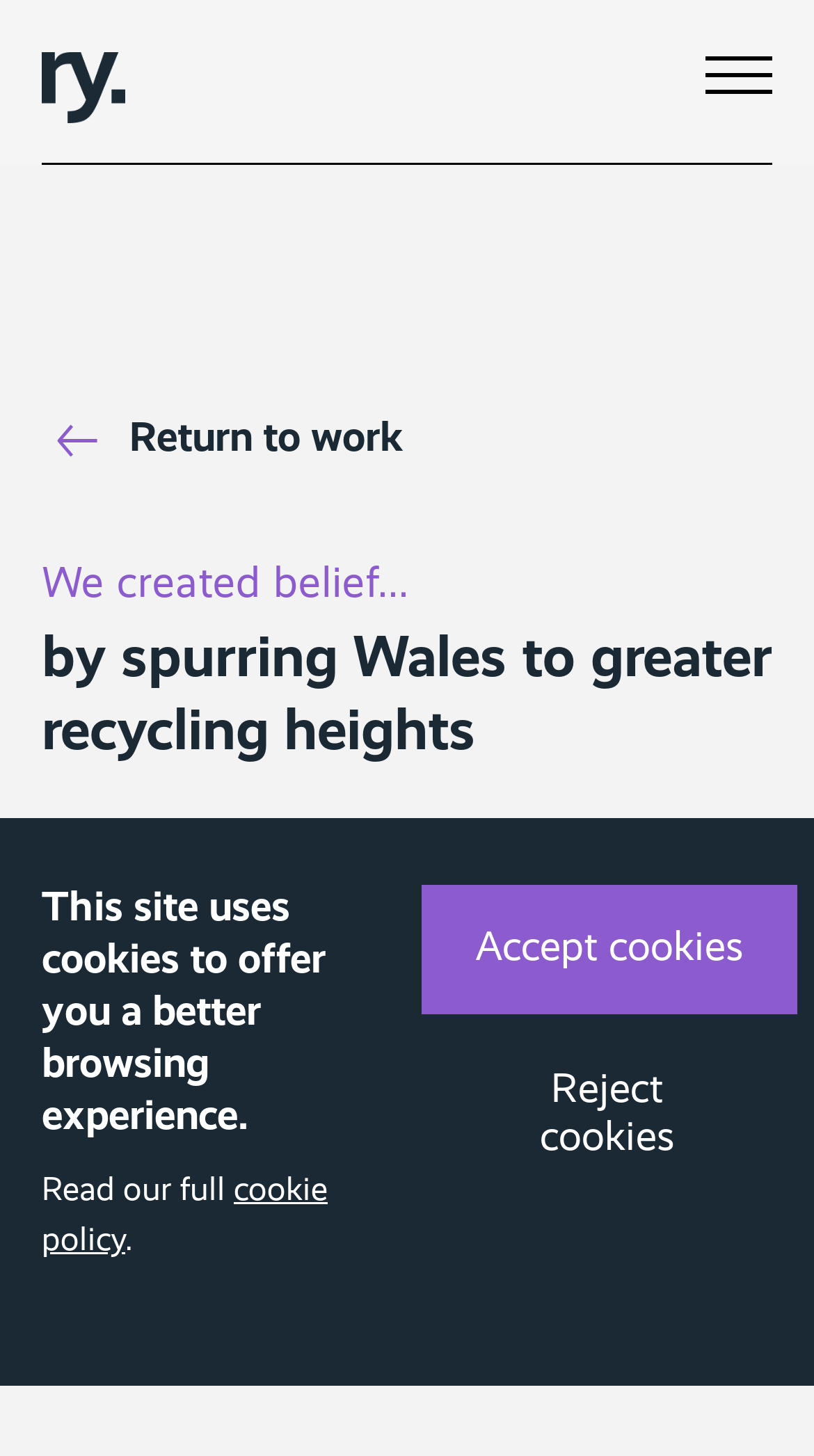What is the alternative to 'Accept cookies'?
Please answer using one word or phrase, based on the screenshot.

Reject cookies